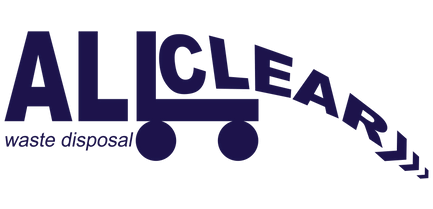Please reply to the following question using a single word or phrase: 
What is the business focus?

Waste disposal